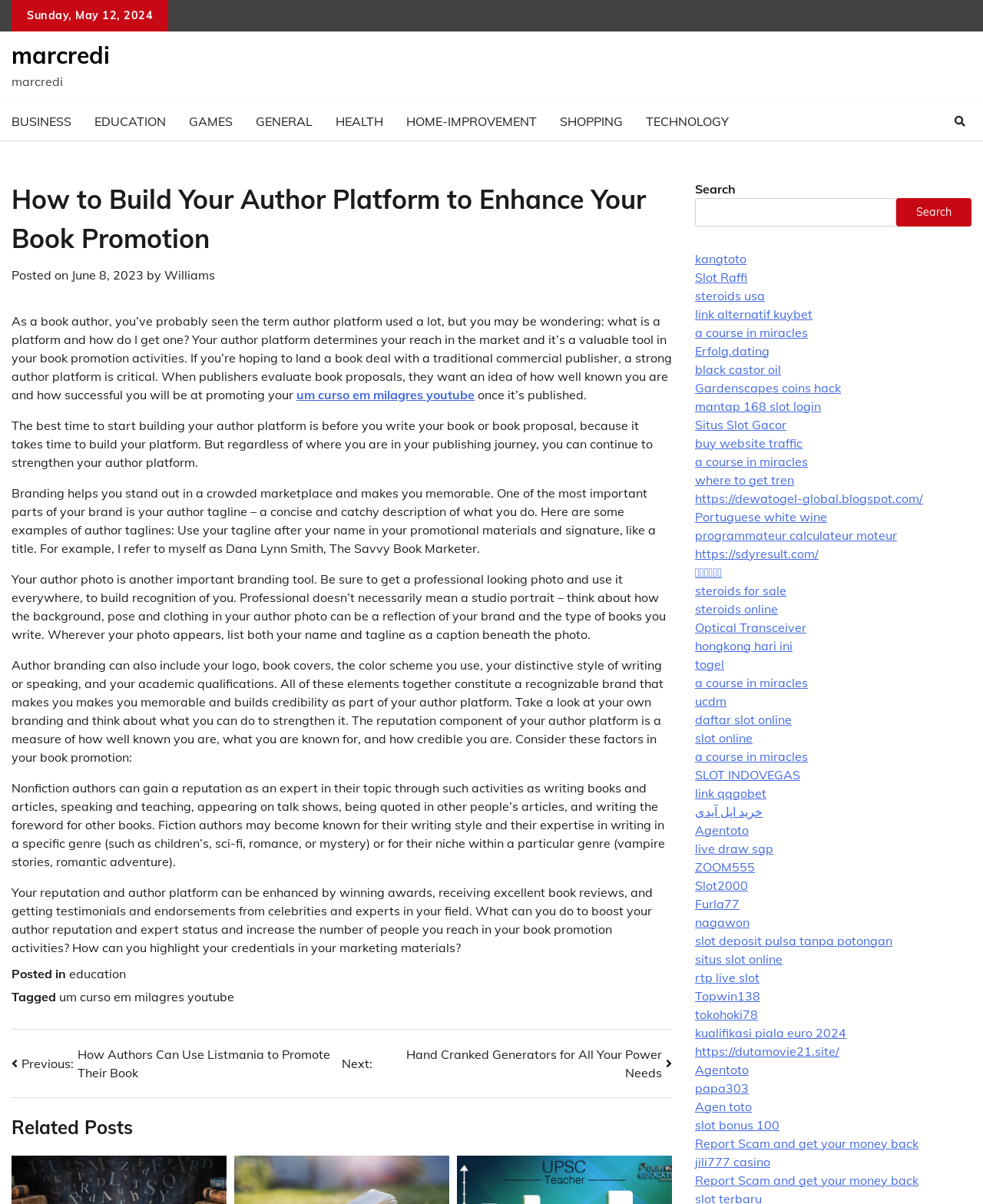Find the bounding box coordinates of the clickable element required to execute the following instruction: "Click on the 'um curso em milagres youtube' link". Provide the coordinates as four float numbers between 0 and 1, i.e., [left, top, right, bottom].

[0.302, 0.321, 0.483, 0.334]